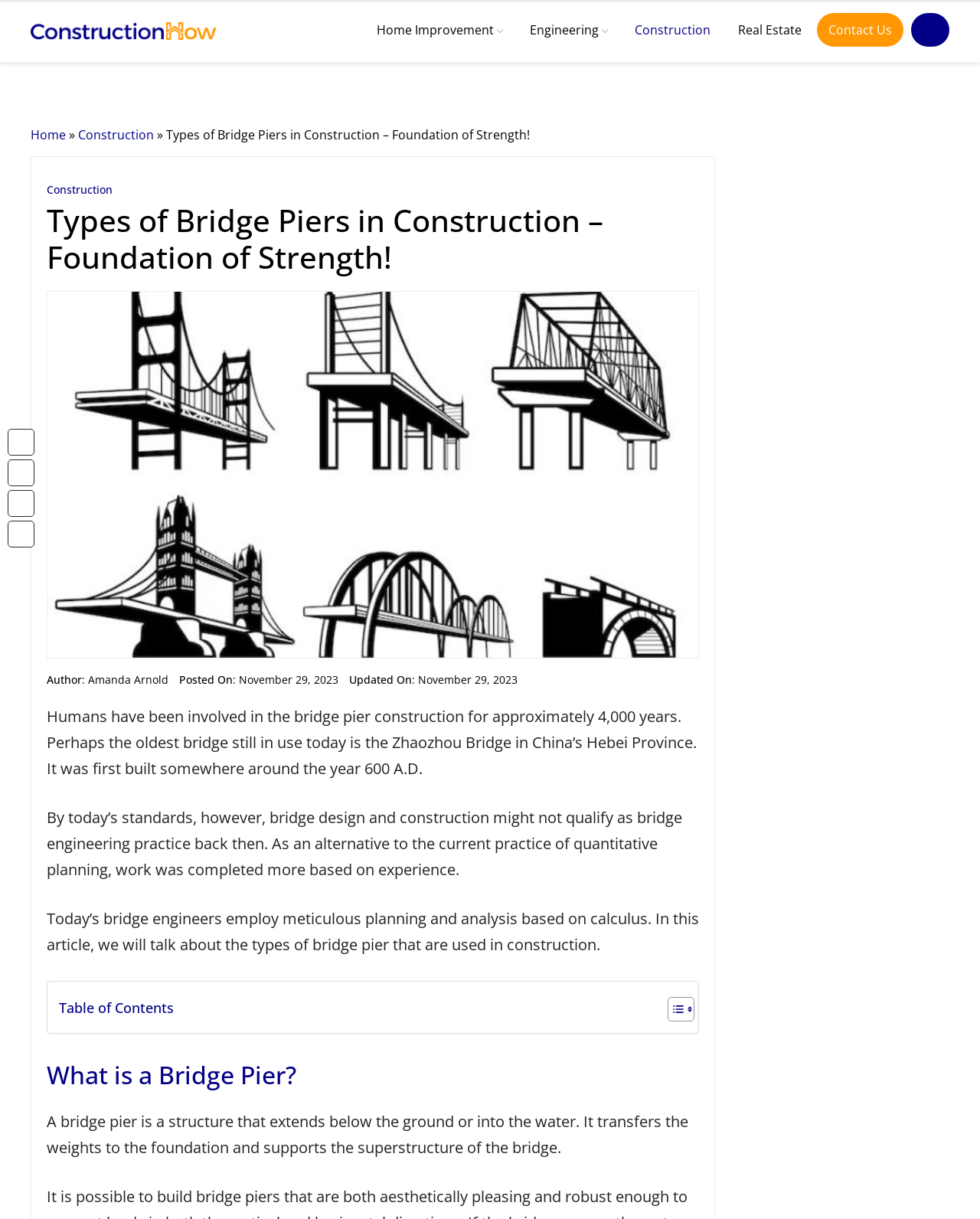Identify the text that serves as the heading for the webpage and generate it.

Types of Bridge Piers in Construction – Foundation of Strength!